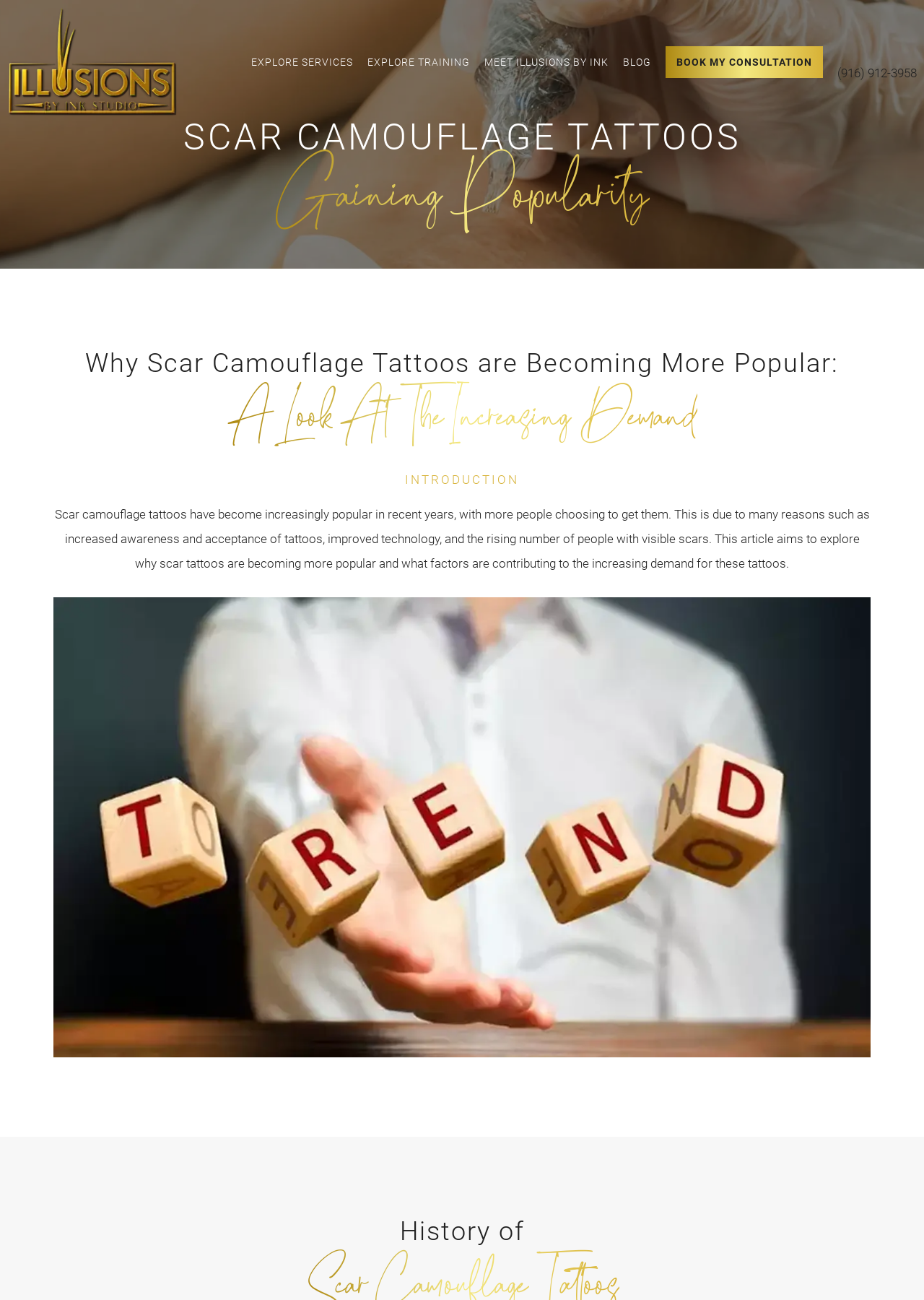Detail the various sections and features of the webpage.

The webpage is about Scar Camouflage Tattoos, specifically discussing their growing popularity. At the top left, there is a logo of "Illusions By Ink Studio" which is also a link. To the right of the logo, there are several navigation links, including "EXPLORE SERVICES", "EXPLORE TRAINING", "MEET ILLUSIONS BY INK", "BLOG", and "BOOK MY CONSULTATION". These links are positioned horizontally, with "BOOK MY CONSULTATION" being the most prominent one.

Below the navigation links, there is a main heading "SCAR CAMOUFLAGE TATTOOS Gaining Popularity" that spans almost the entire width of the page. Underneath this heading, there is a subheading "Why Scar Camouflage Tattoos are Becoming More Popular: A Look At The Increasing Demand" followed by another subheading "INTRODUCTION".

The main content of the page starts with a paragraph of text that discusses the increasing popularity of scar camouflage tattoos, citing reasons such as increased awareness and acceptance of tattoos, improved technology, and the rising number of people with visible scars. Below this text, there is an image related to the trend of scar camouflage tattoos.

Overall, the webpage has a clear structure, with navigation links at the top, followed by headings and main content that discusses the topic of scar camouflage tattoos.